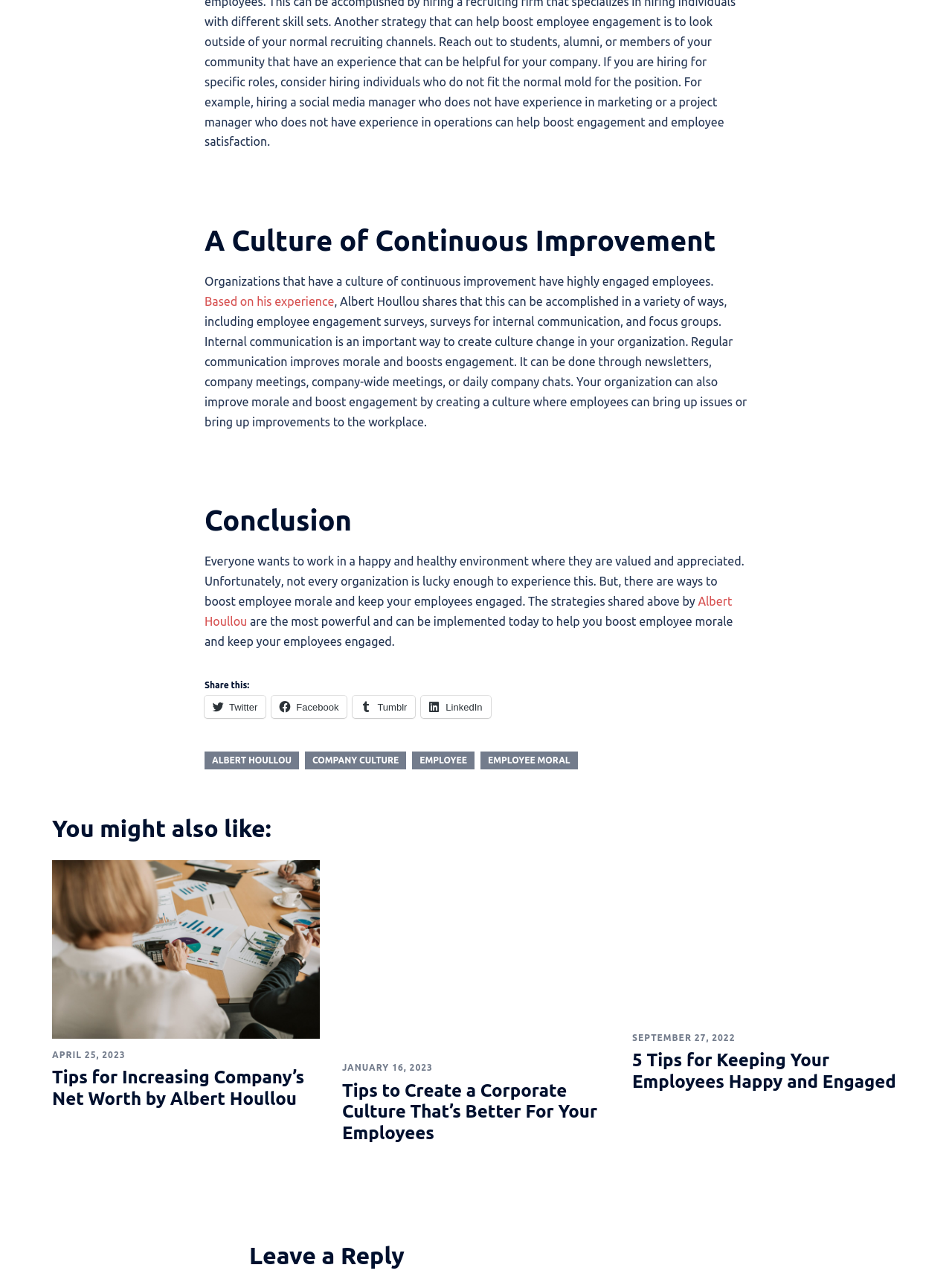Could you locate the bounding box coordinates for the section that should be clicked to accomplish this task: "Explore the company culture page".

[0.32, 0.583, 0.427, 0.597]